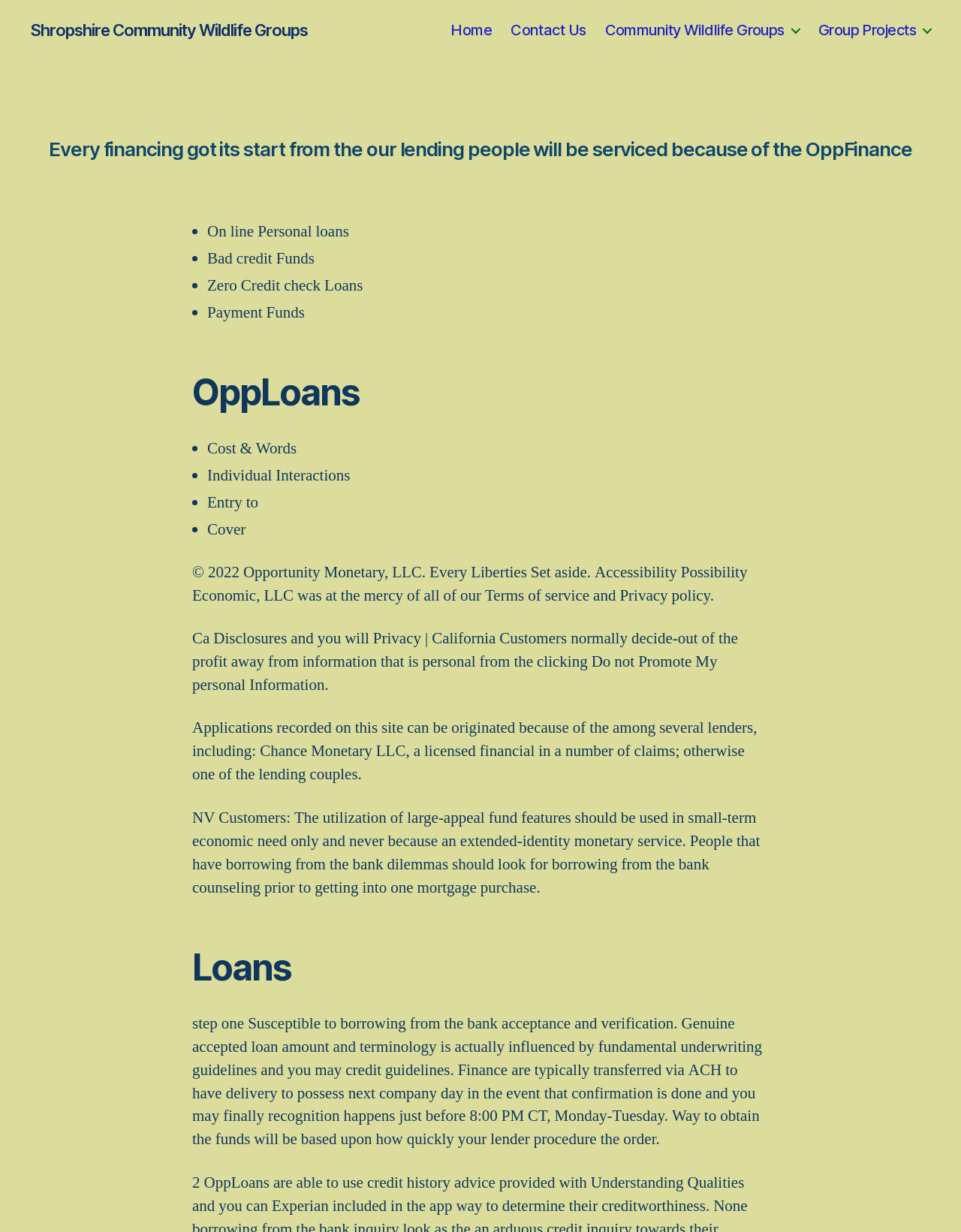What is the purpose of the loans?
Answer the question with as much detail as you can, using the image as a reference.

I found the answer by looking at the static text element with the text 'NV Customers: The utilization of high-appeal fund features should be used in small-term financial need only...' which describes the purpose of the loans.